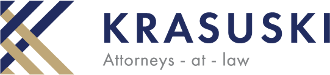Answer the question below using just one word or a short phrase: 
Where is Krasuski Attorneys-at-Law located?

Wrocław, Poland